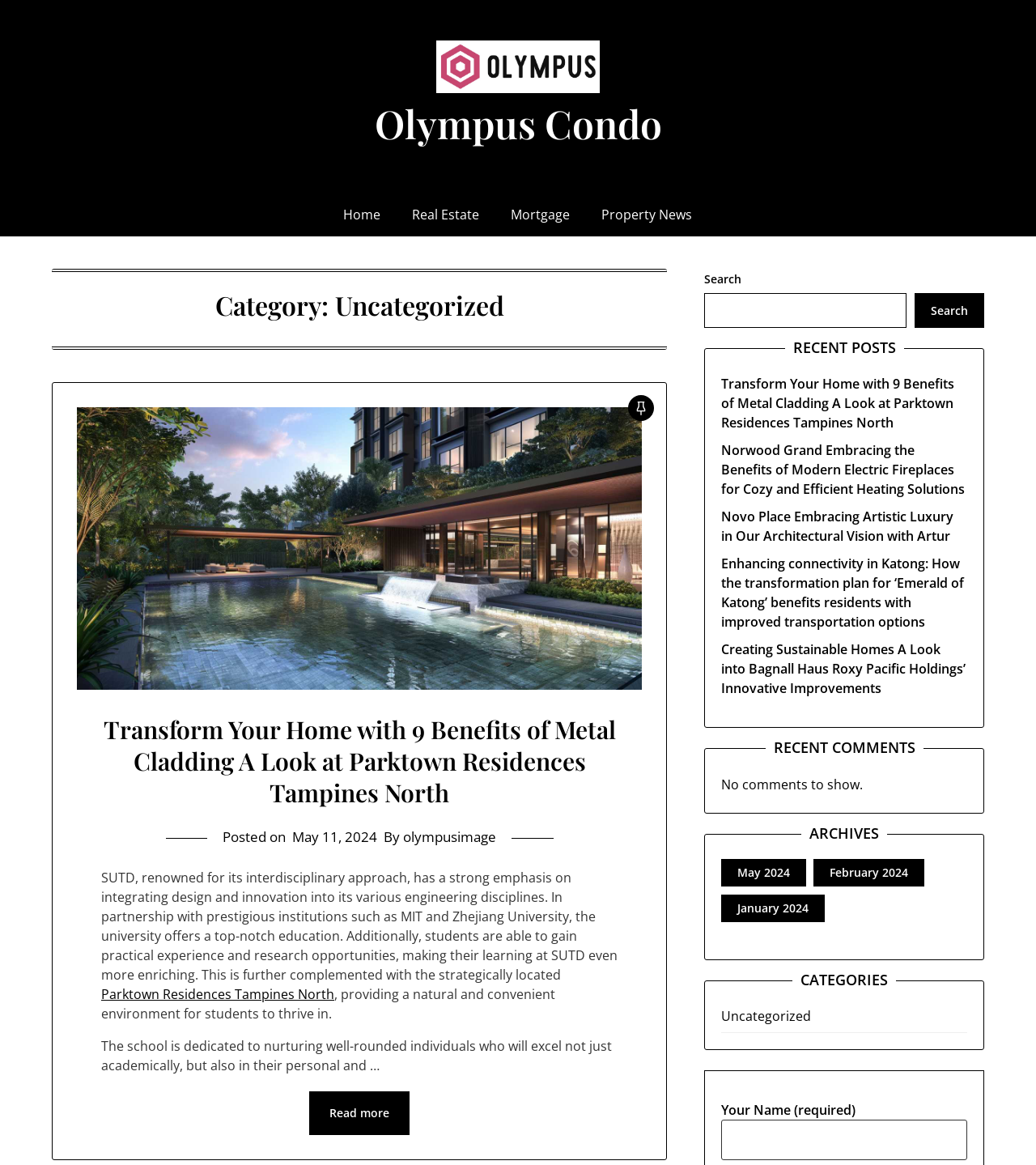Pinpoint the bounding box coordinates of the element that must be clicked to accomplish the following instruction: "Enter your name". The coordinates should be in the format of four float numbers between 0 and 1, i.e., [left, top, right, bottom].

[0.696, 0.961, 0.934, 0.996]